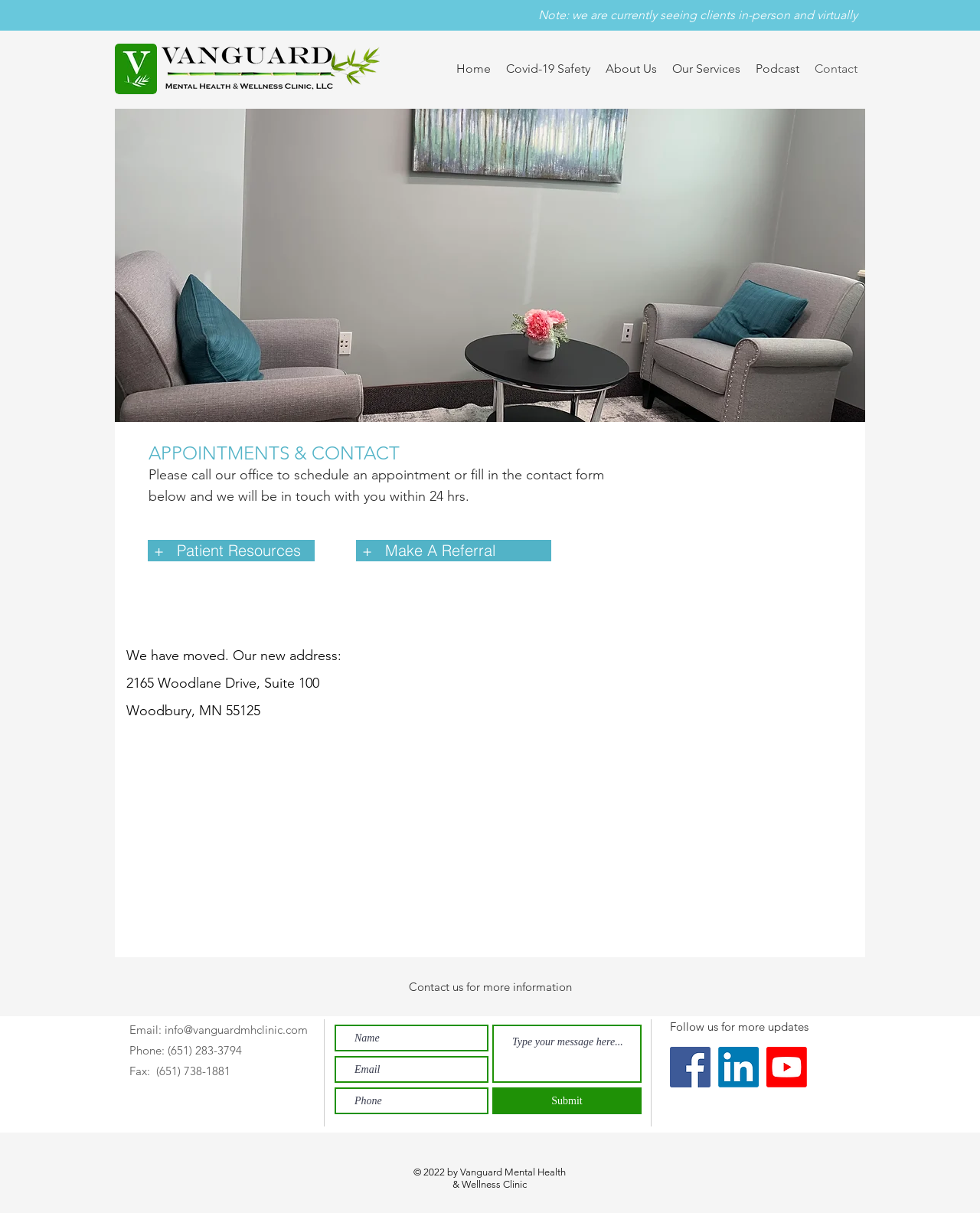With reference to the image, please provide a detailed answer to the following question: What is the purpose of the contact form?

I inferred the purpose of the contact form by reading the text above it, which says 'Please call our office to schedule an appointment or fill in the contact form below and we will be in touch with you within 24 hrs.' This suggests that the contact form is an alternative way to schedule an appointment.